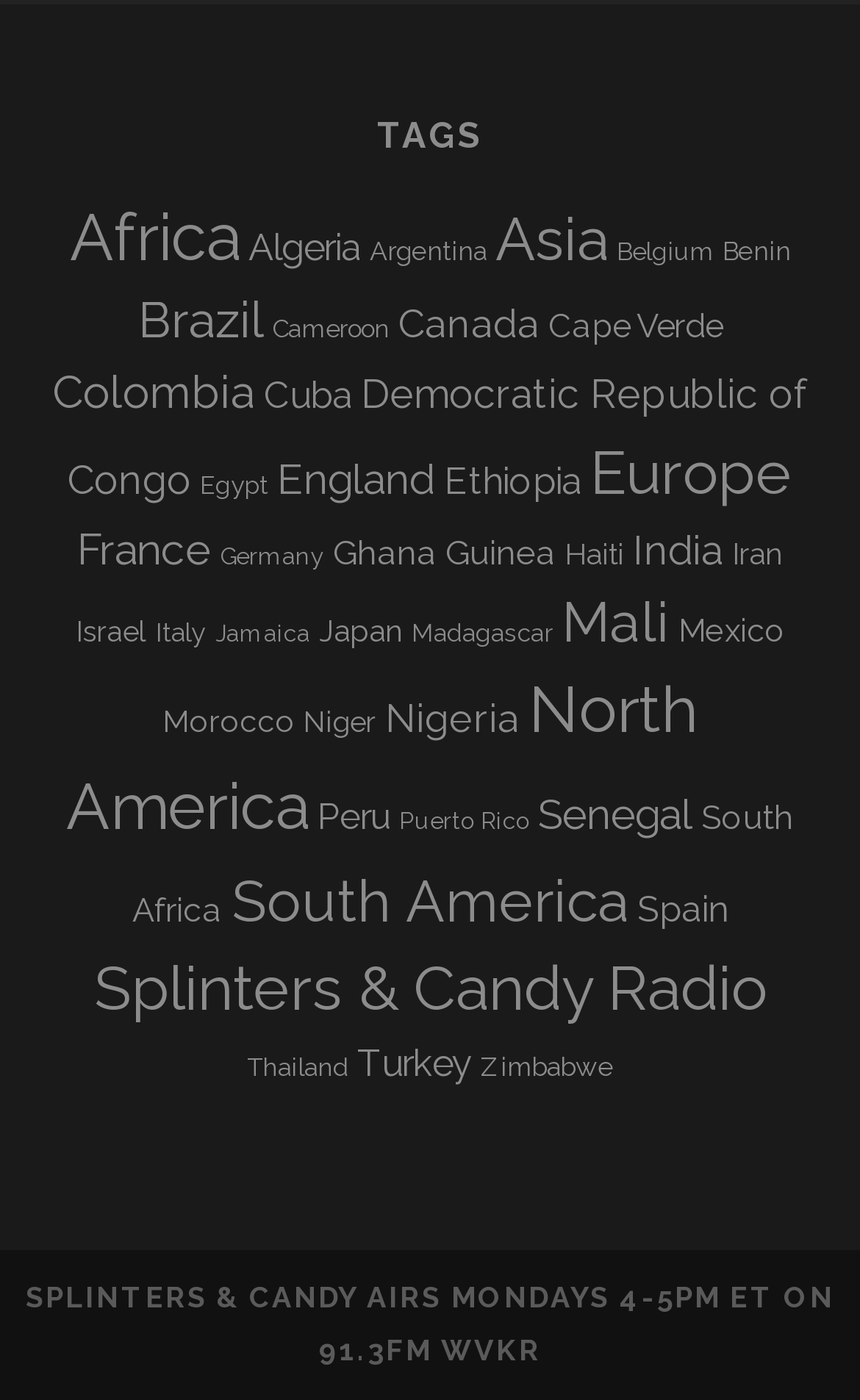Please identify the bounding box coordinates of the element I need to click to follow this instruction: "Browse Asia".

[0.576, 0.146, 0.706, 0.194]